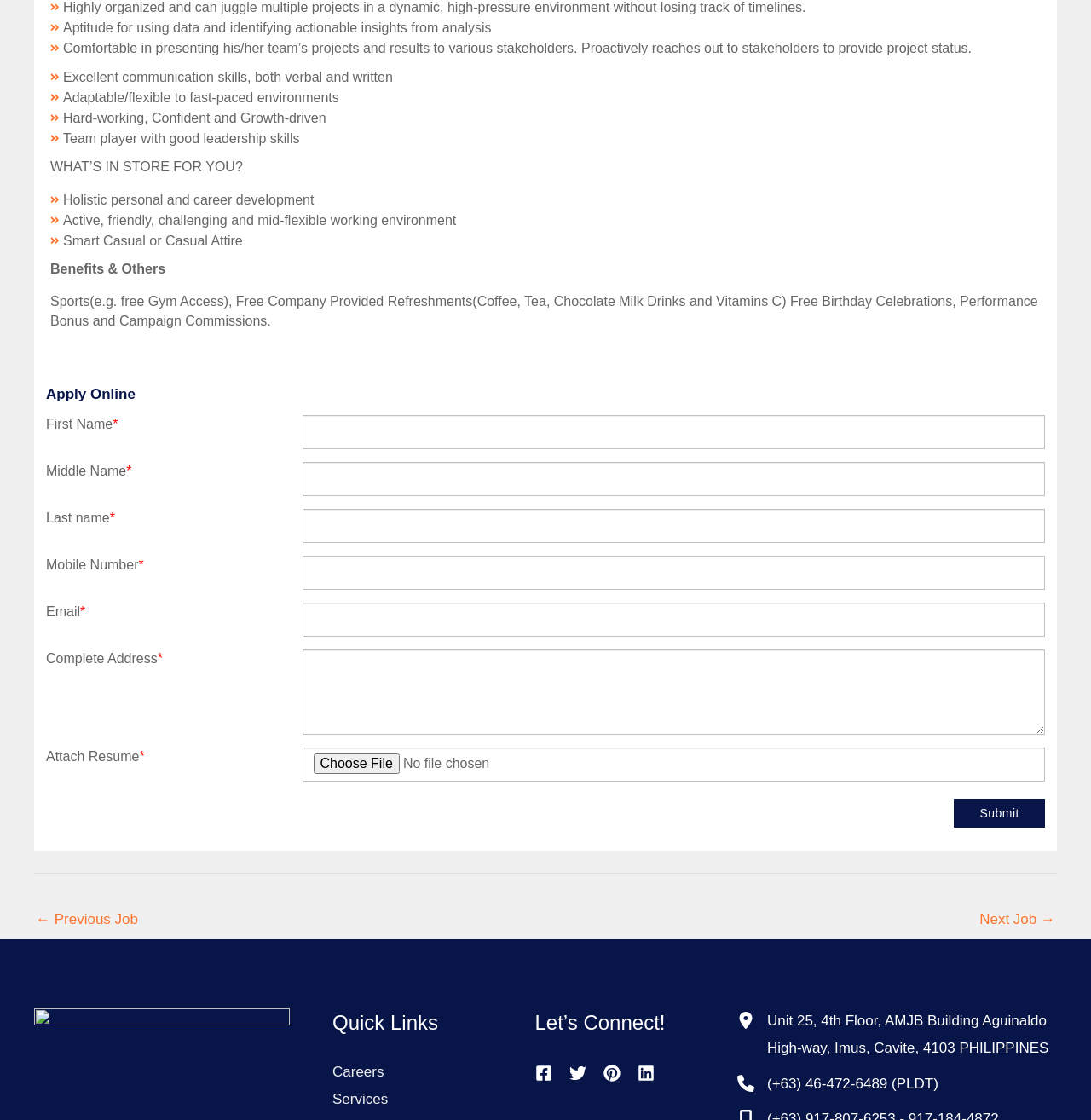Identify the bounding box coordinates of the element to click to follow this instruction: 'Go to previous job'. Ensure the coordinates are four float values between 0 and 1, provided as [left, top, right, bottom].

[0.033, 0.807, 0.127, 0.837]